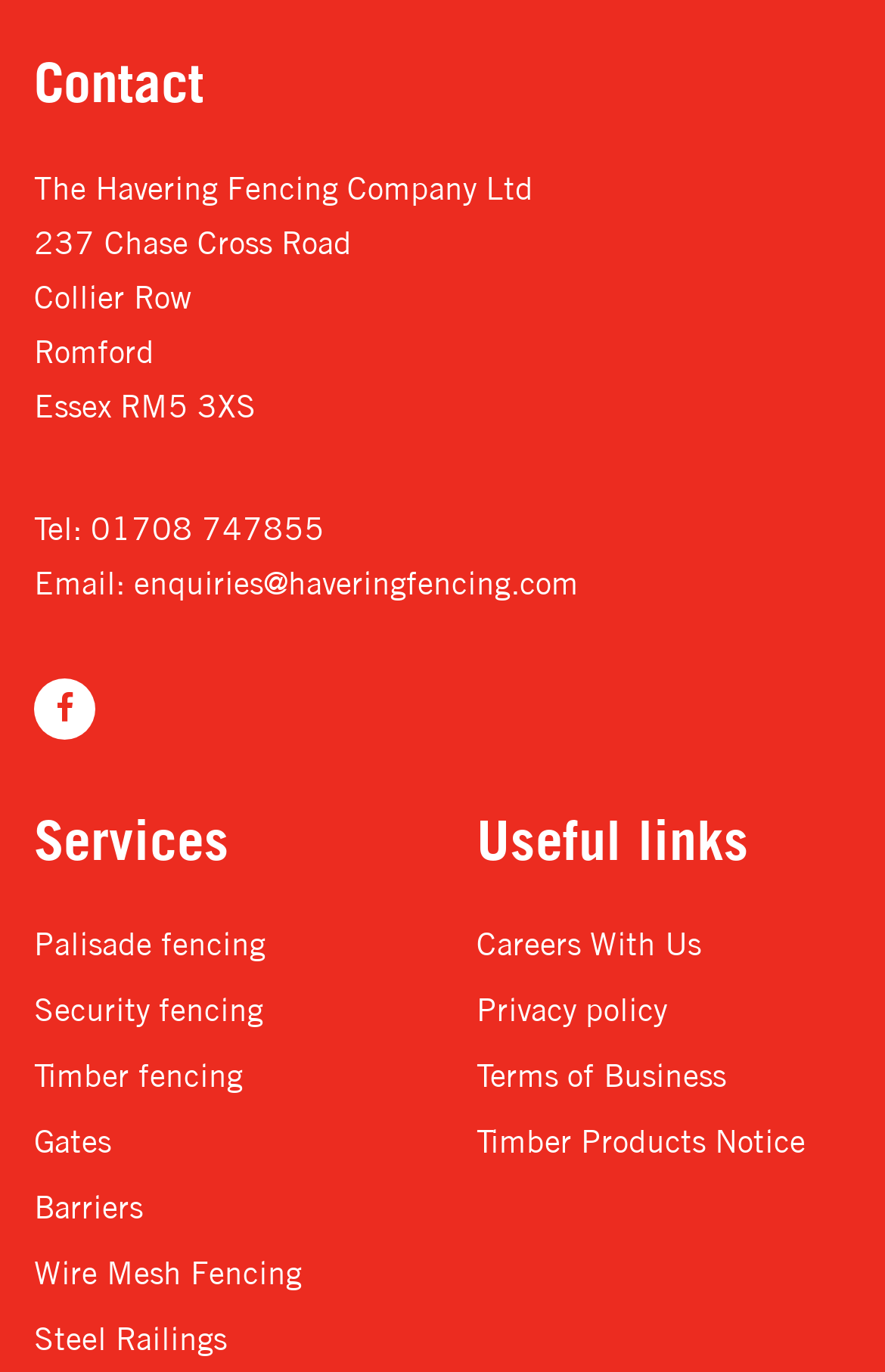Bounding box coordinates should be provided in the format (top-left x, top-left y, bottom-right x, bottom-right y) with all values between 0 and 1. Identify the bounding box for this UI element: 01708 747855

[0.103, 0.37, 0.367, 0.399]